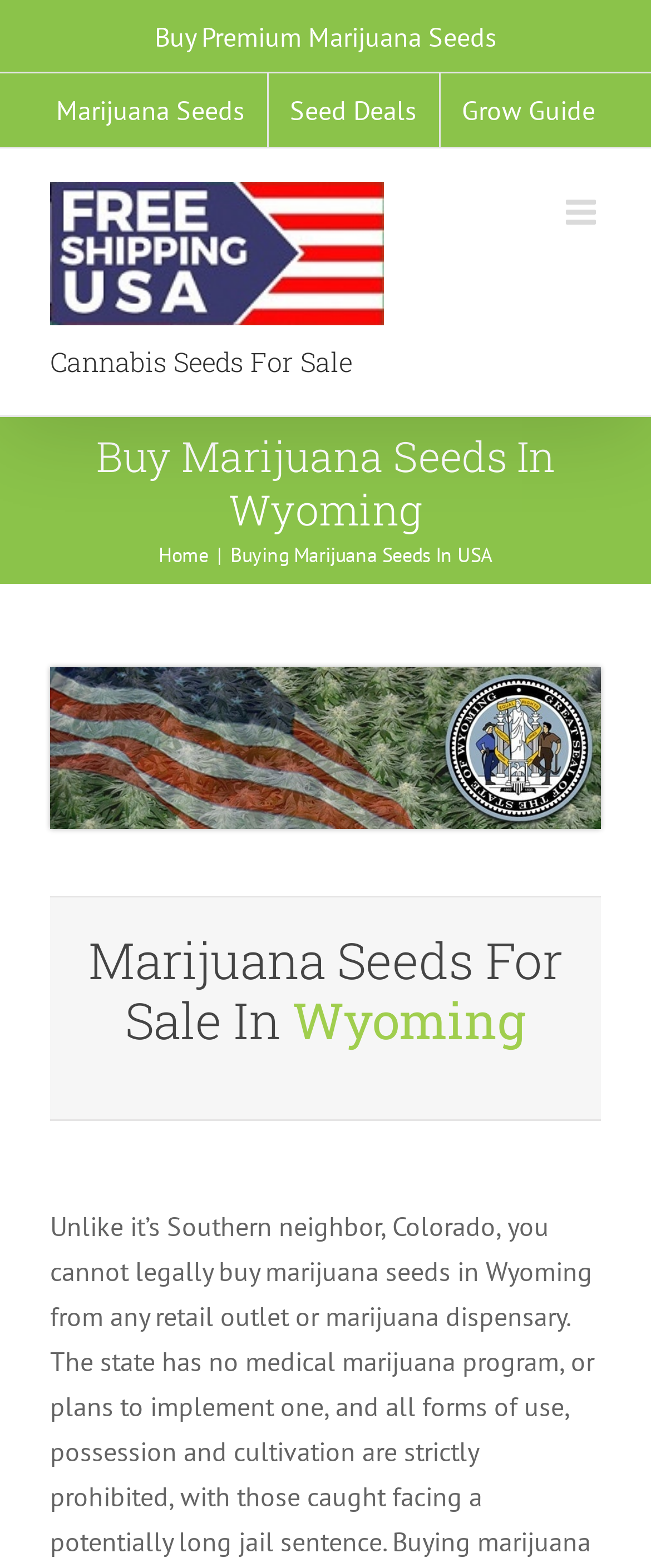Identify the bounding box coordinates of the section to be clicked to complete the task described by the following instruction: "Click on Marijuana Seeds". The coordinates should be four float numbers between 0 and 1, formatted as [left, top, right, bottom].

[0.053, 0.047, 0.409, 0.094]